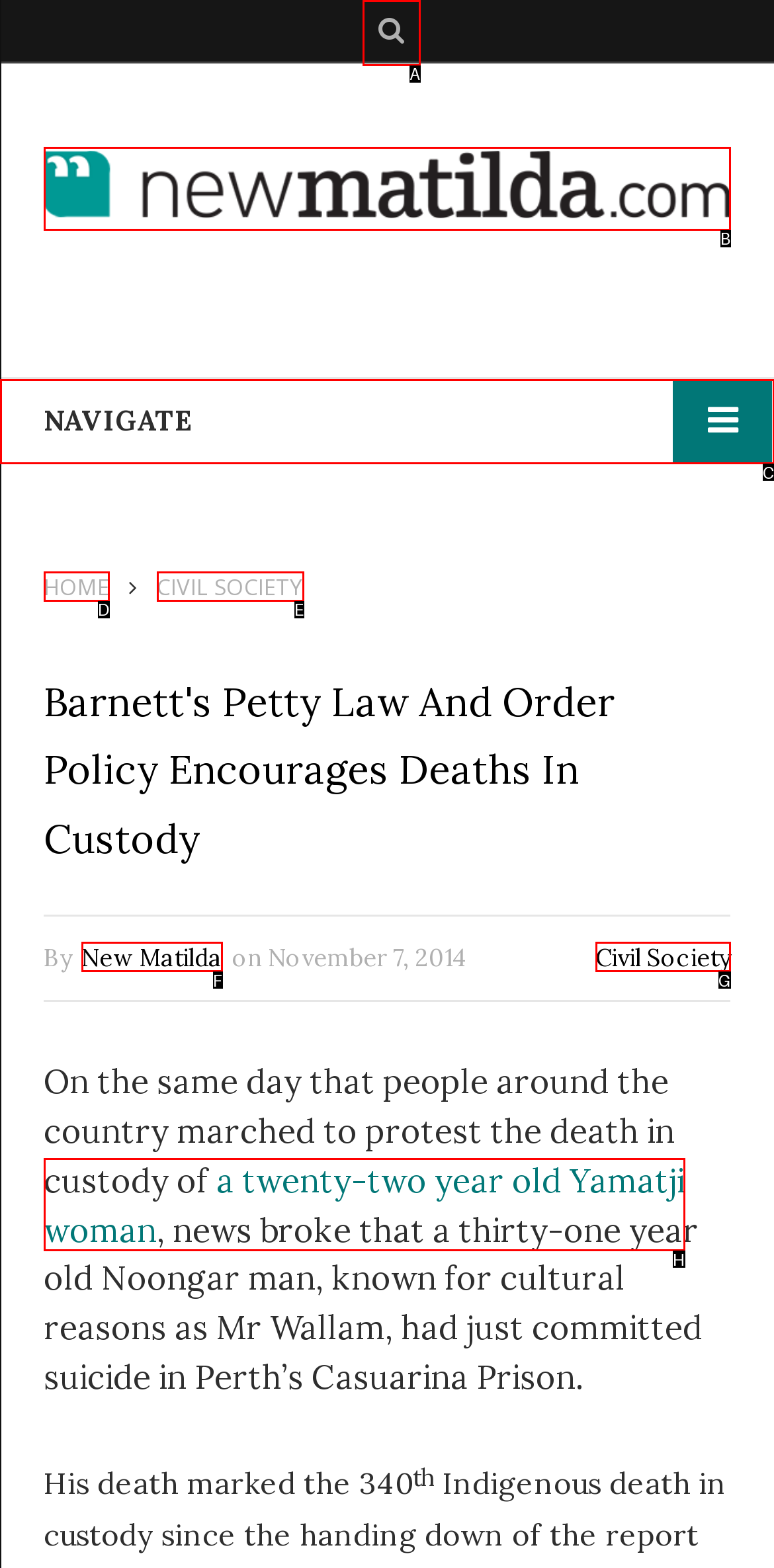Which UI element's letter should be clicked to achieve the task: Navigate to other pages
Provide the letter of the correct choice directly.

C